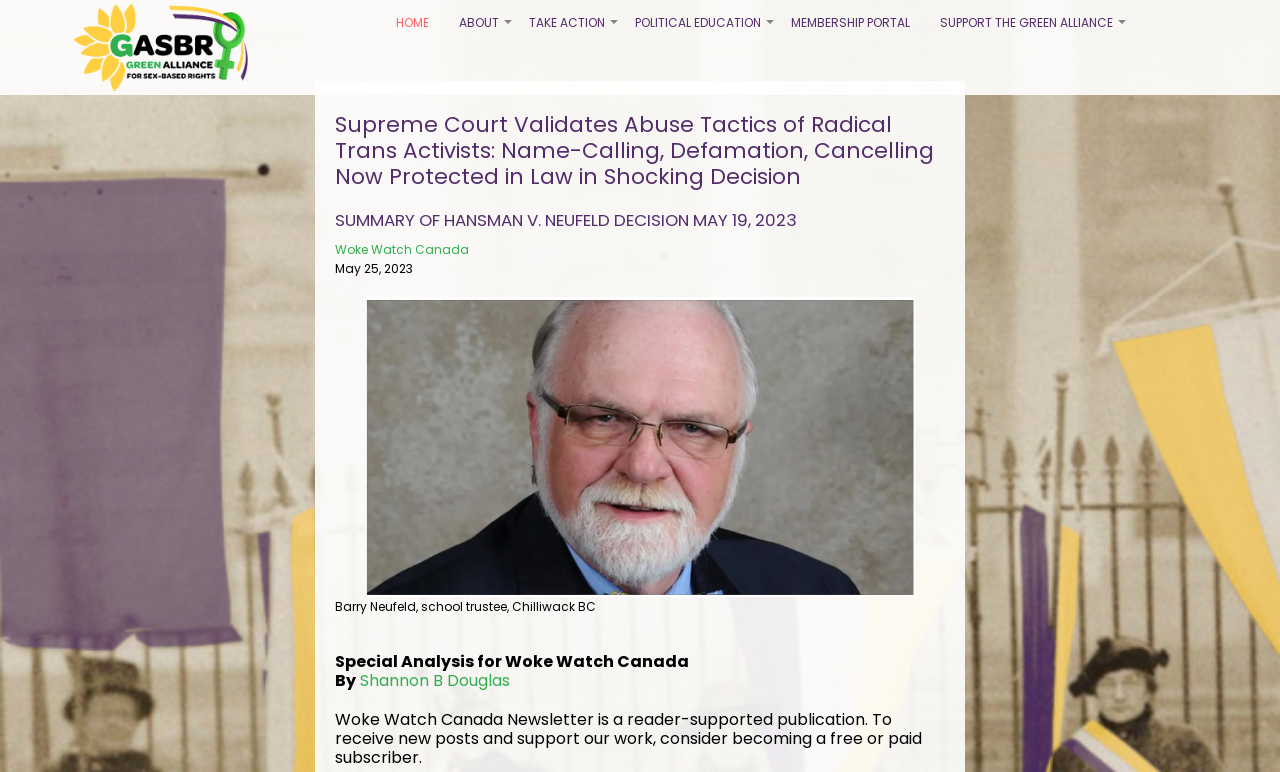Please identify the bounding box coordinates for the region that you need to click to follow this instruction: "Go to 'About' page".

[0.347, 0.0, 0.402, 0.06]